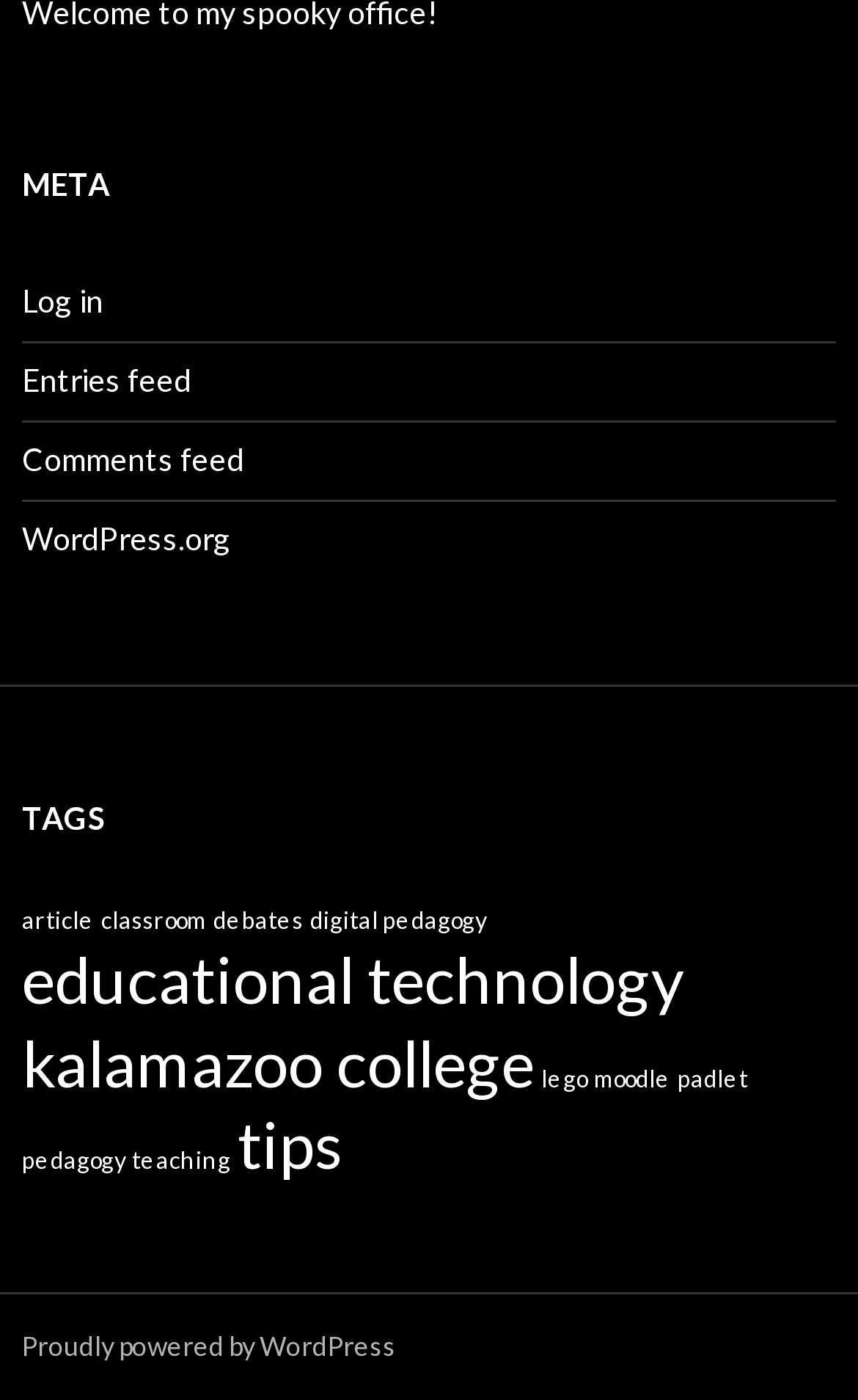How many links are in the navigation section?
Based on the screenshot, provide your answer in one word or phrase.

4